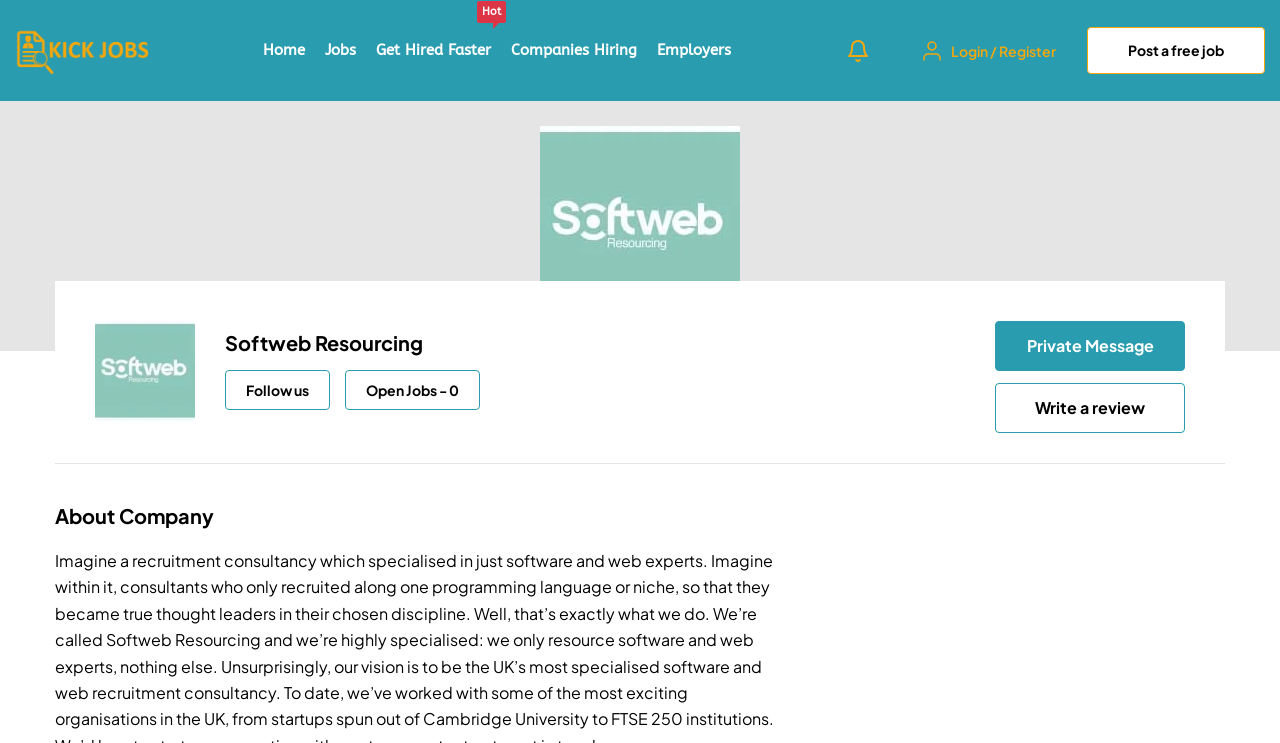Calculate the bounding box coordinates for the UI element based on the following description: "Post a free job". Ensure the coordinates are four float numbers between 0 and 1, i.e., [left, top, right, bottom].

[0.849, 0.036, 0.988, 0.099]